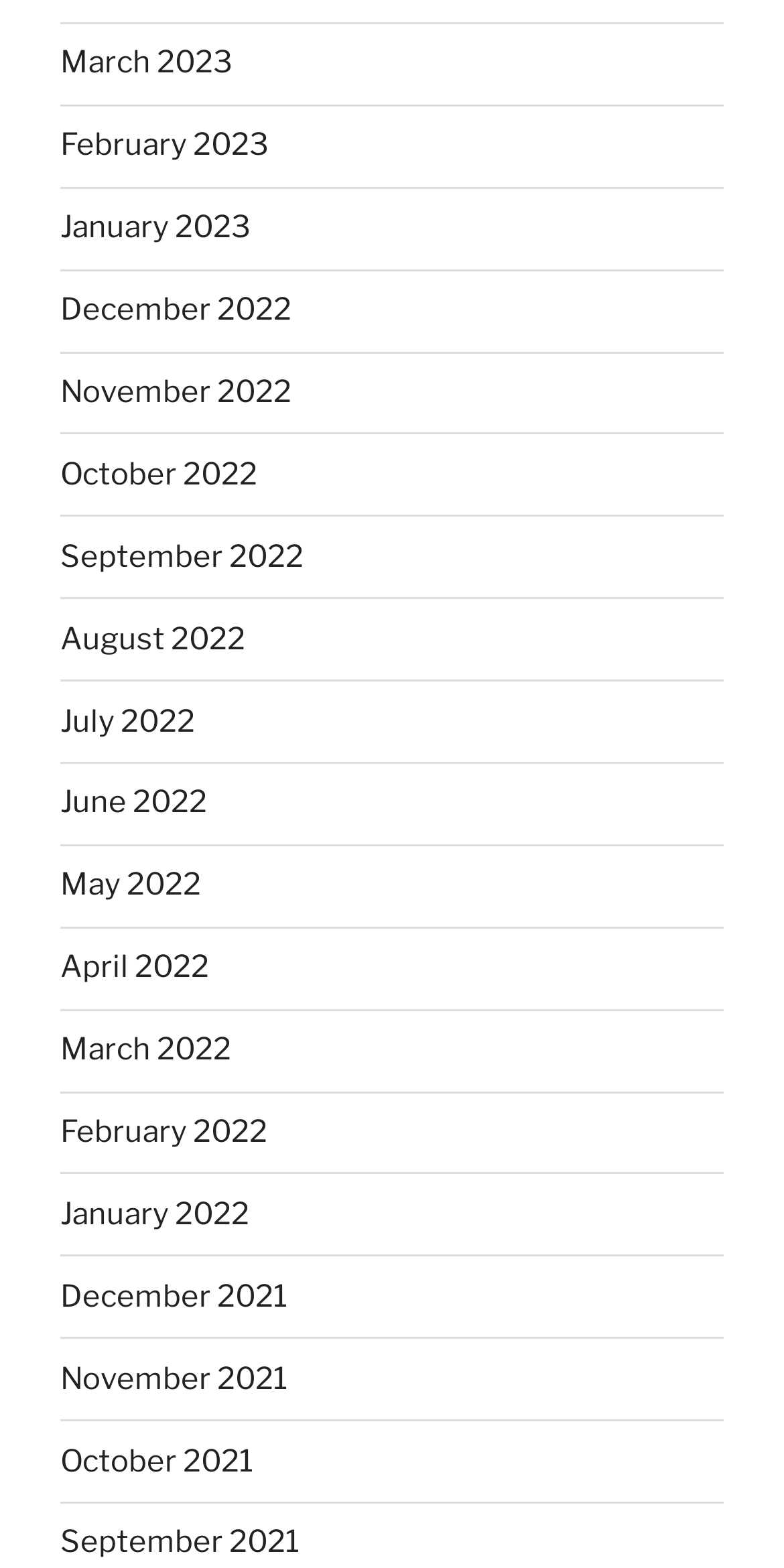Are the months listed in chronological order?
Answer the question with as much detail as possible.

By examining the list of links, I can see that the months are listed in a sequential order from most recent to earliest, which suggests that they are in chronological order.